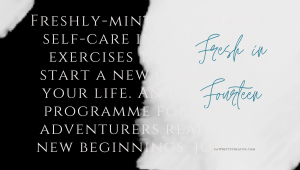Describe the image thoroughly, including all noticeable details.

The image showcases an inviting and visually striking promotional graphic for a self-care program titled "Fresh in Fourteen." The design features a split background, with one side in a soft black and the other in a gentle white, creating a modern and clean aesthetic. The text is elegantly laid out, emphasizing phrases like "Freshly-minded self-care exercises" and "start a new chapter in your life." The bold title "Fresh in Fourteen" is highlighted in an eye-catching turquoise font, capturing attention and conveying a sense of renewal and adventure. Below, the message invites potential participants who are ready for new beginnings, suggesting a transformative experience tailored for those seeking personal growth. The overall composition is not only visually appealing but also encourages engagement with the program, promising a fresh perspective on self-care and wellness.